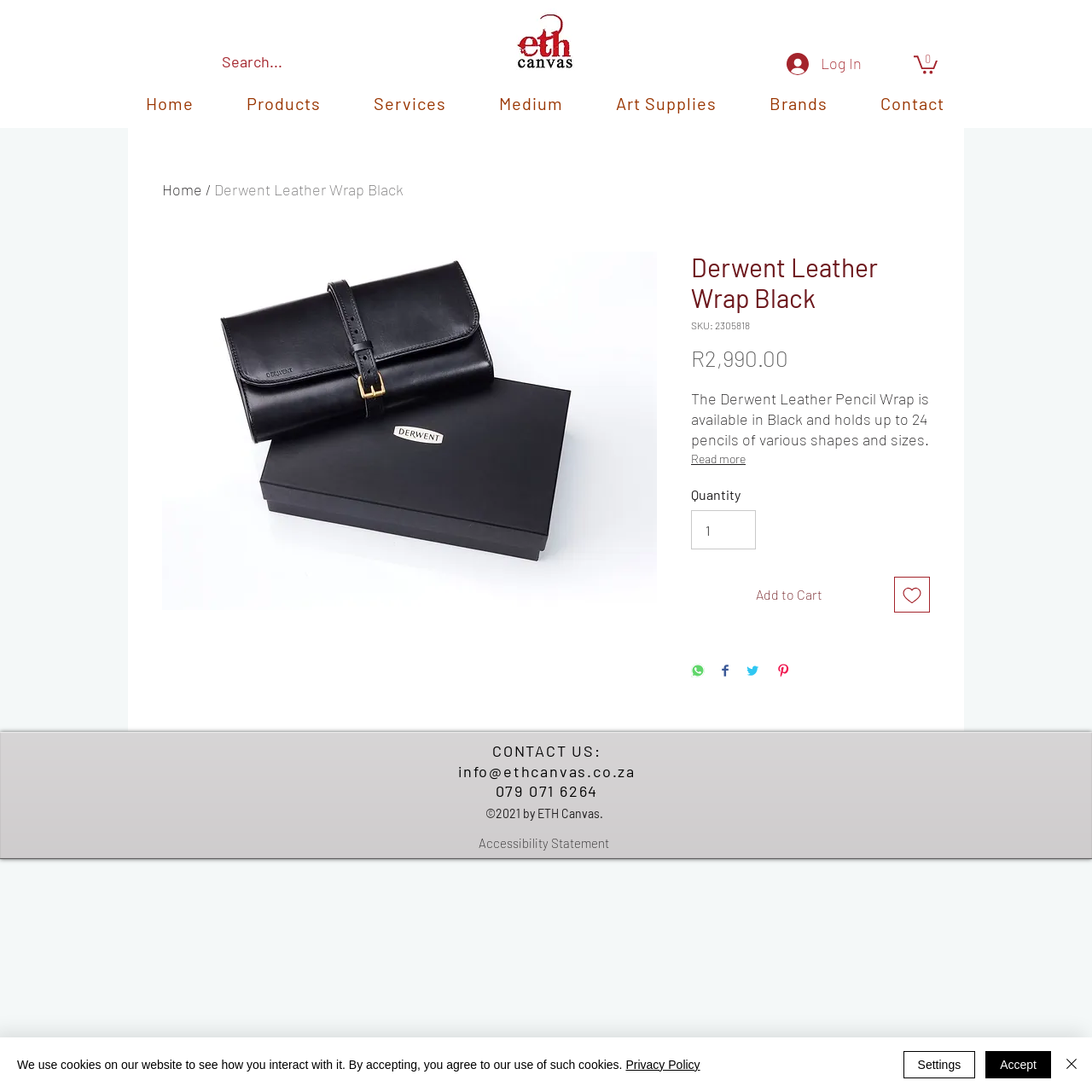Pinpoint the bounding box coordinates of the clickable element needed to complete the instruction: "Read more about the Derwent Leather Wrap Black". The coordinates should be provided as four float numbers between 0 and 1: [left, top, right, bottom].

[0.633, 0.412, 0.852, 0.43]